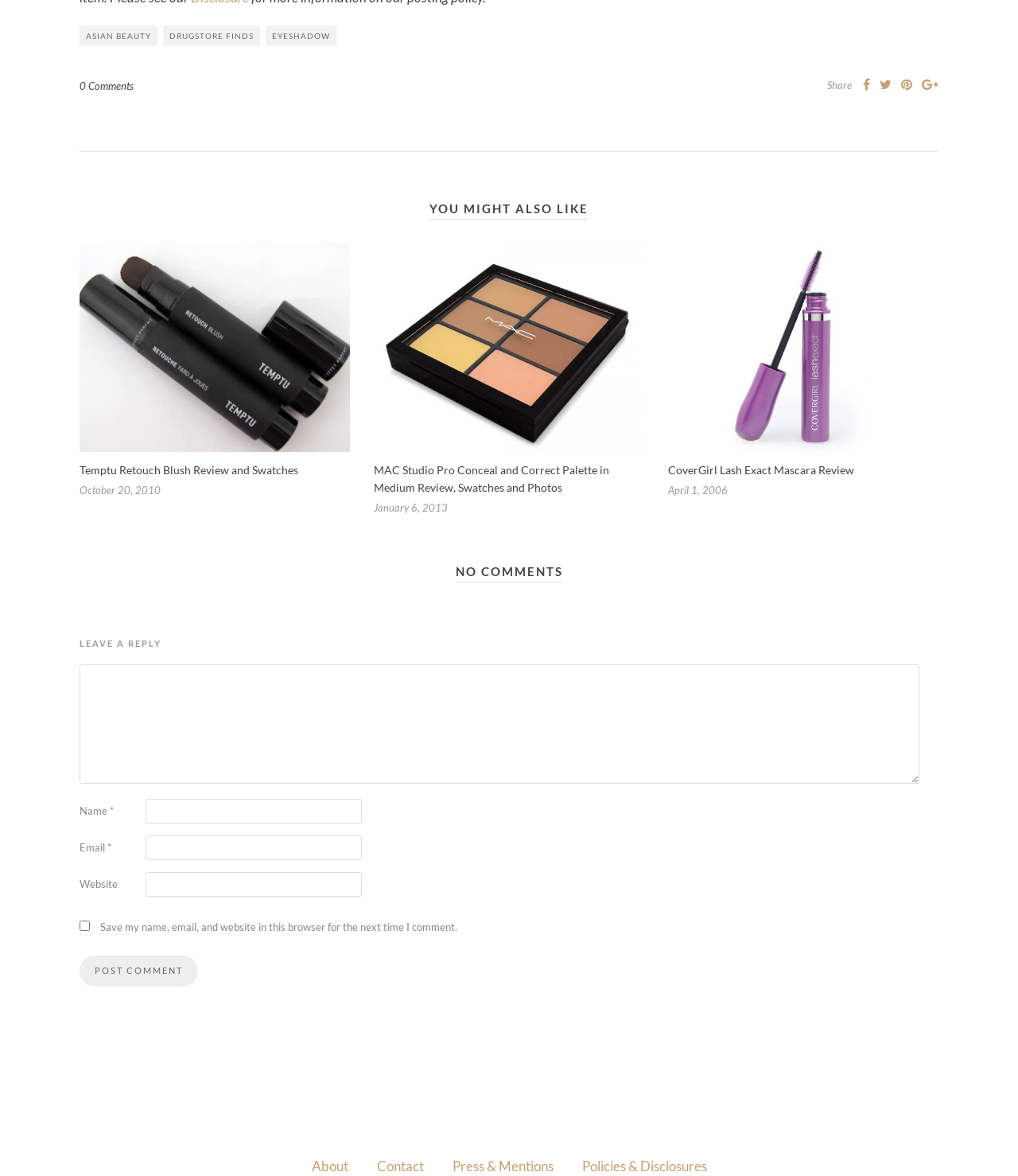Identify the bounding box coordinates for the element that needs to be clicked to fulfill this instruction: "Click on ASIAN BEAUTY". Provide the coordinates in the format of four float numbers between 0 and 1: [left, top, right, bottom].

[0.078, 0.022, 0.155, 0.039]